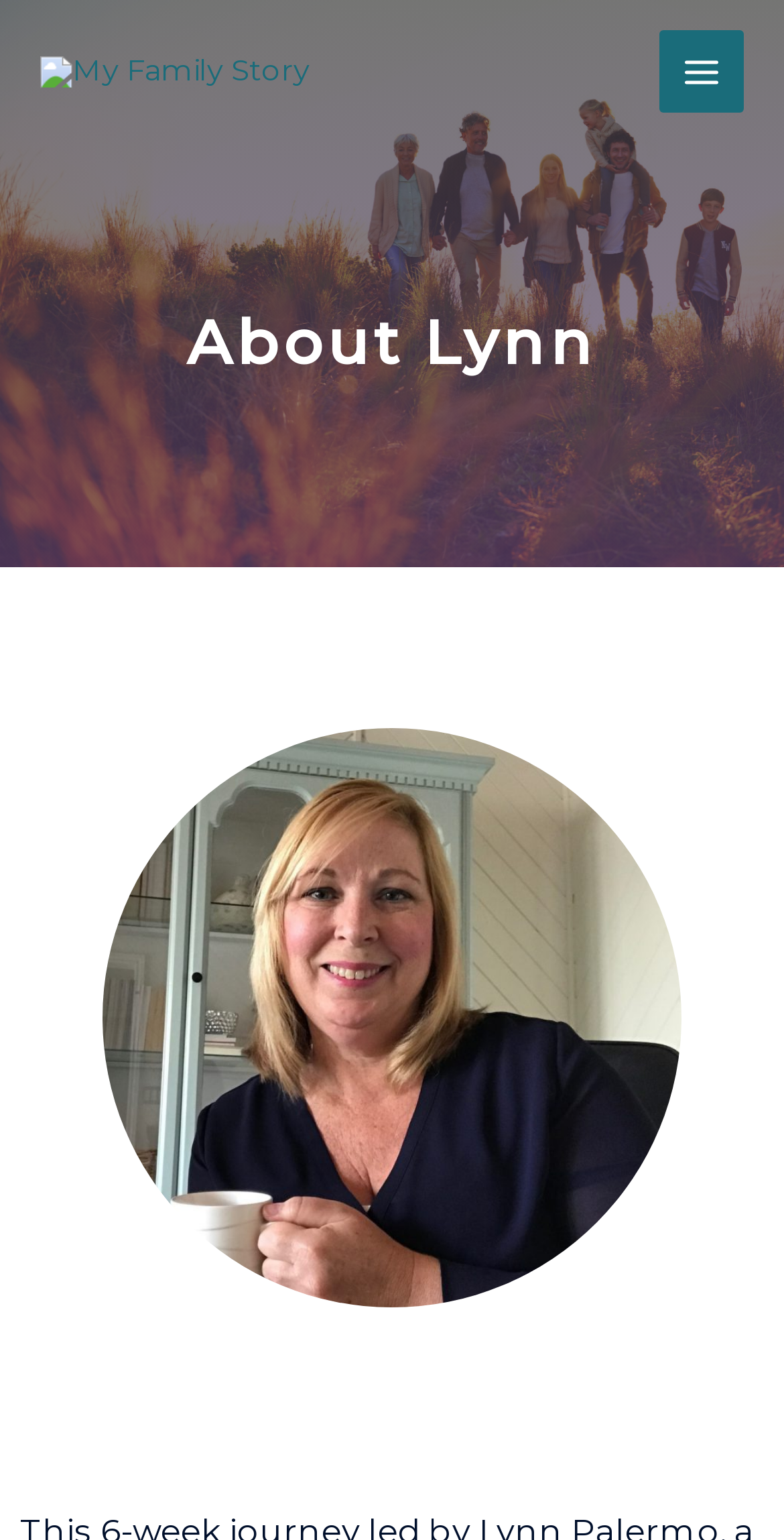Predict the bounding box coordinates of the UI element that matches this description: "Main Menu". The coordinates should be in the format [left, top, right, bottom] with each value between 0 and 1.

[0.841, 0.019, 0.949, 0.074]